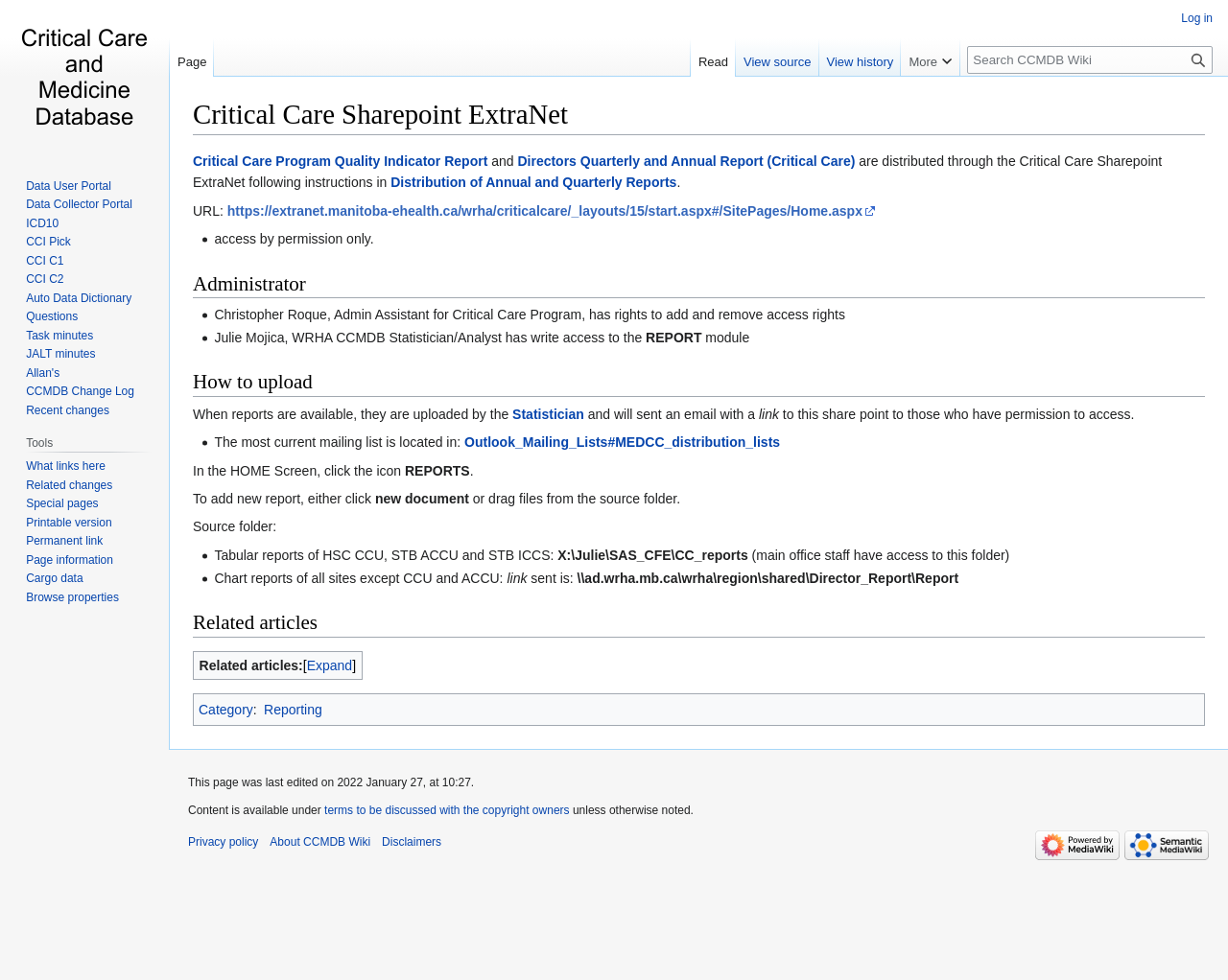Please determine the primary heading and provide its text.

Critical Care Sharepoint ExtraNet